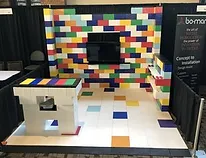Analyze the image and give a detailed response to the question:
What is the purpose of the exhibit booth's design?

The caption explains that the booth's design not only showcases the versatility of EverBlock products but also demonstrates how they can be used to create engaging and customizable environments for events, exhibitions, and conventions.